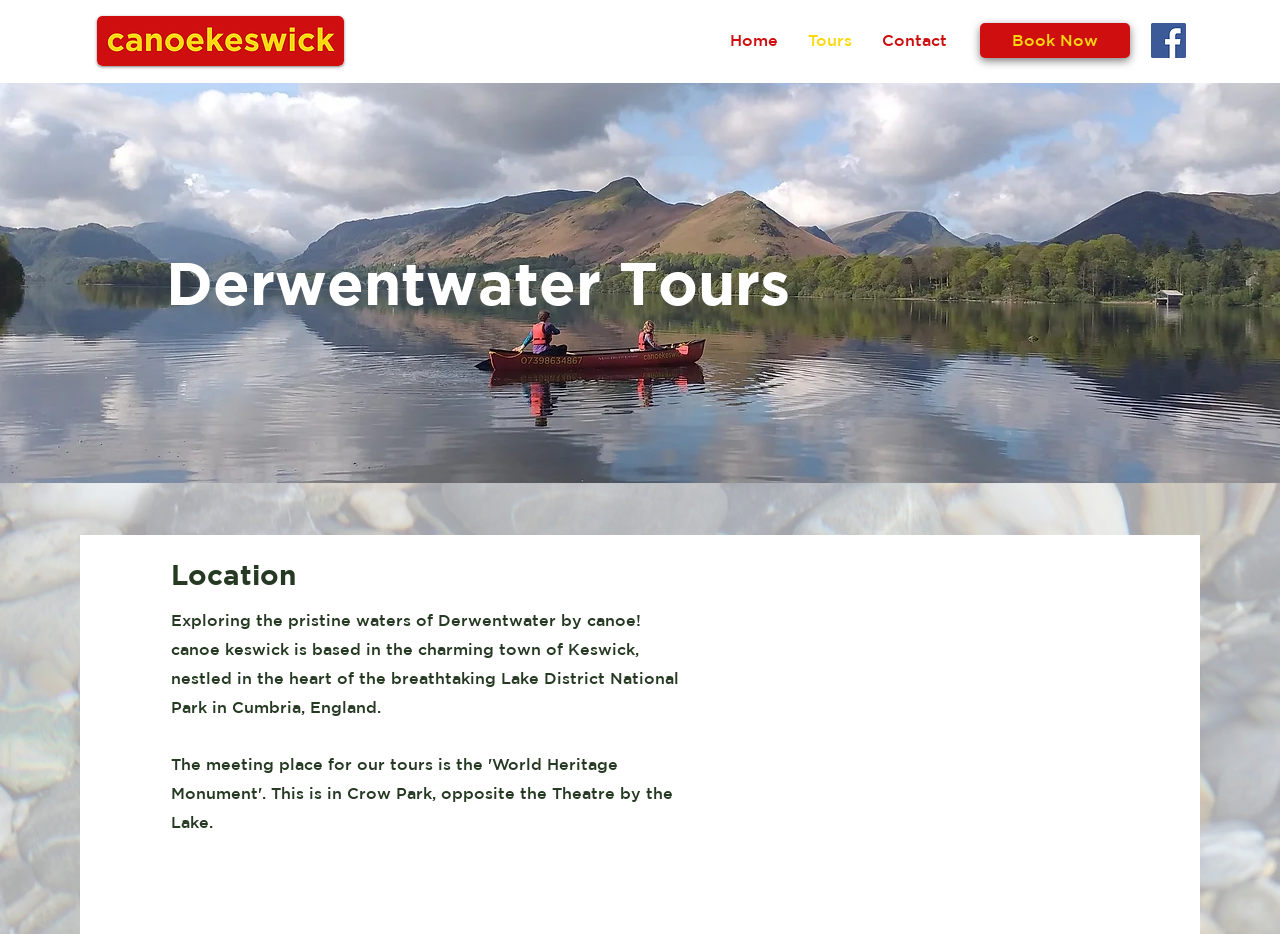Please use the details from the image to answer the following question comprehensively:
What is the logo of canoe keswick?

I found the logo by looking at the top-left corner of the webpage, where I saw a generic element with the text 'canoekeswick logo.png'. This suggests that the logo is an image with this filename.